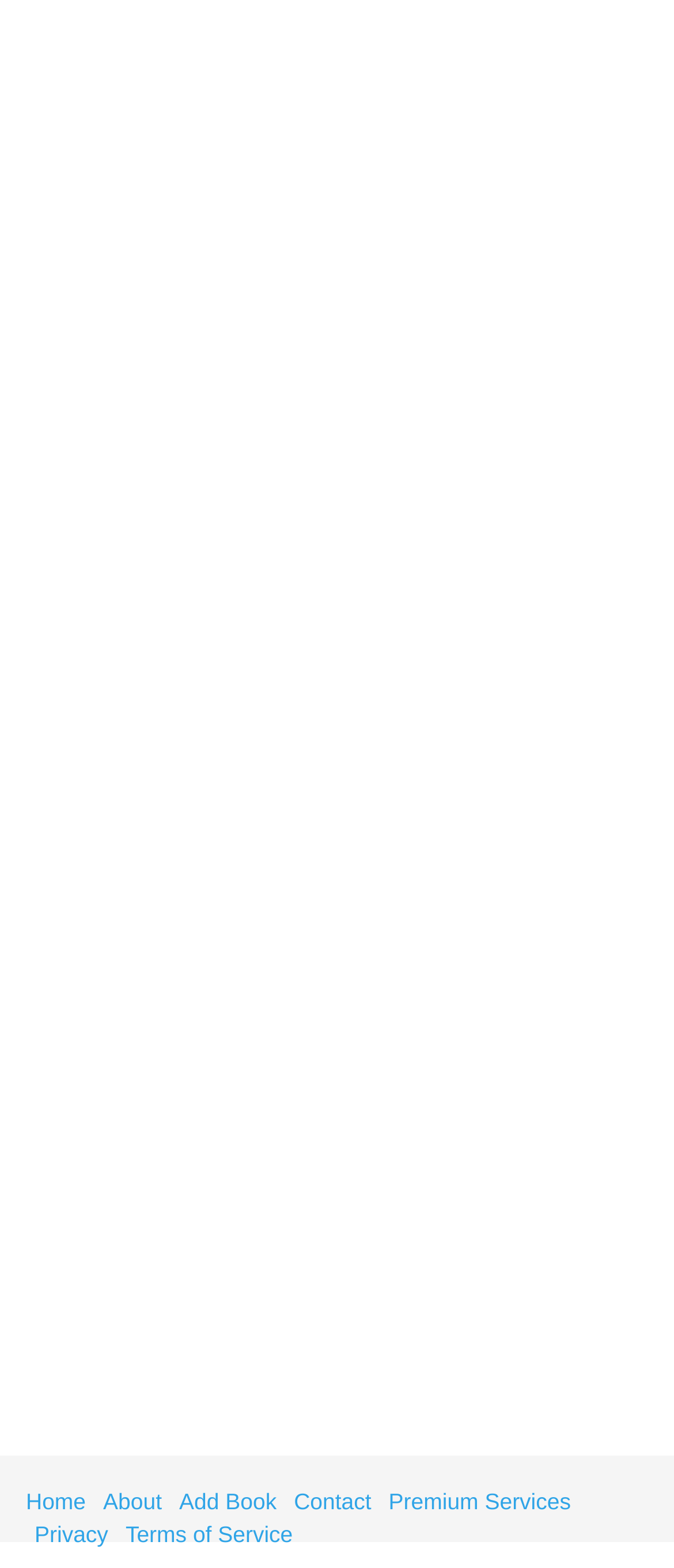Provide the bounding box coordinates for the UI element that is described as: "title="Sociopath – Patric Gagne, Ph.D."".

[0.272, 0.348, 0.728, 0.367]